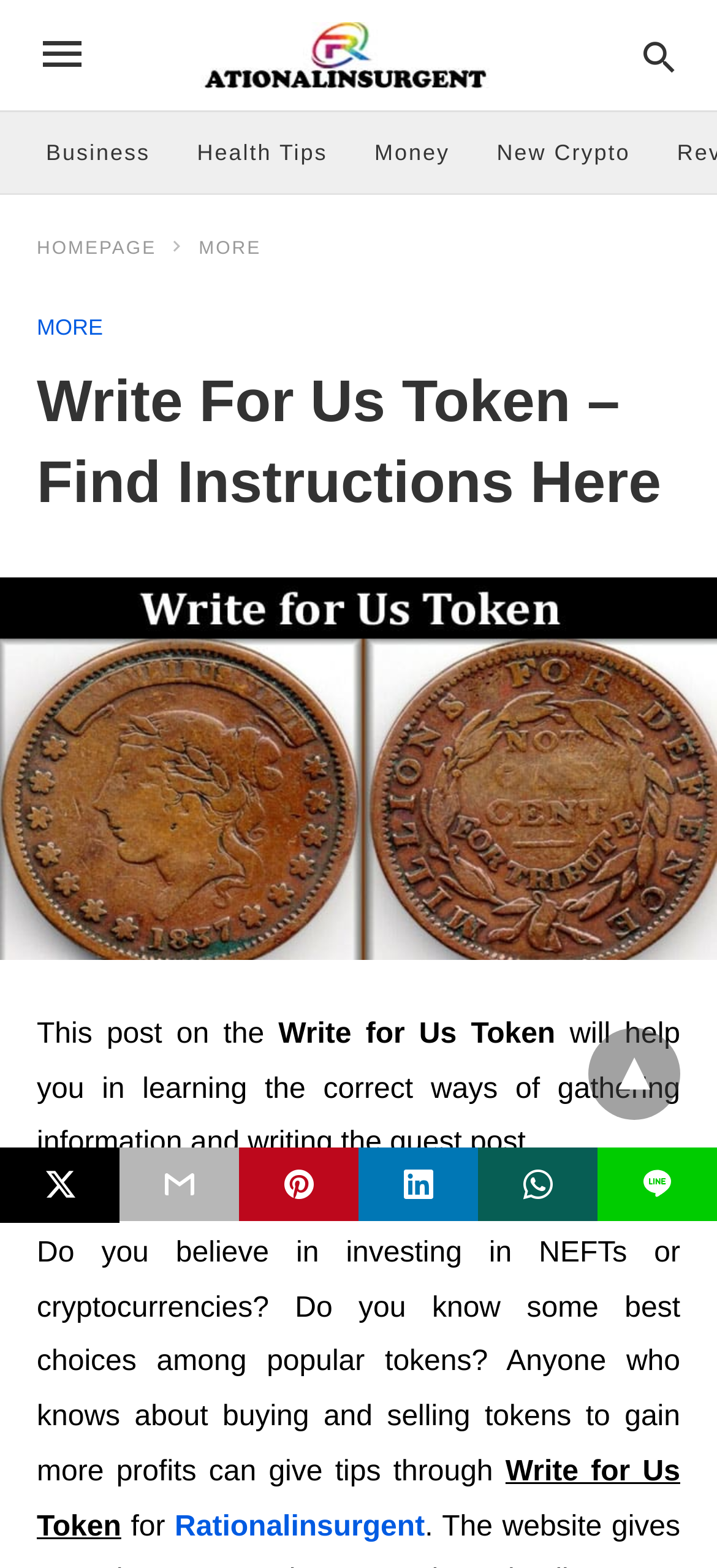Determine the bounding box coordinates of the section to be clicked to follow the instruction: "Search for a query". The coordinates should be given as four float numbers between 0 and 1, formatted as [left, top, right, bottom].

[0.89, 0.022, 0.949, 0.049]